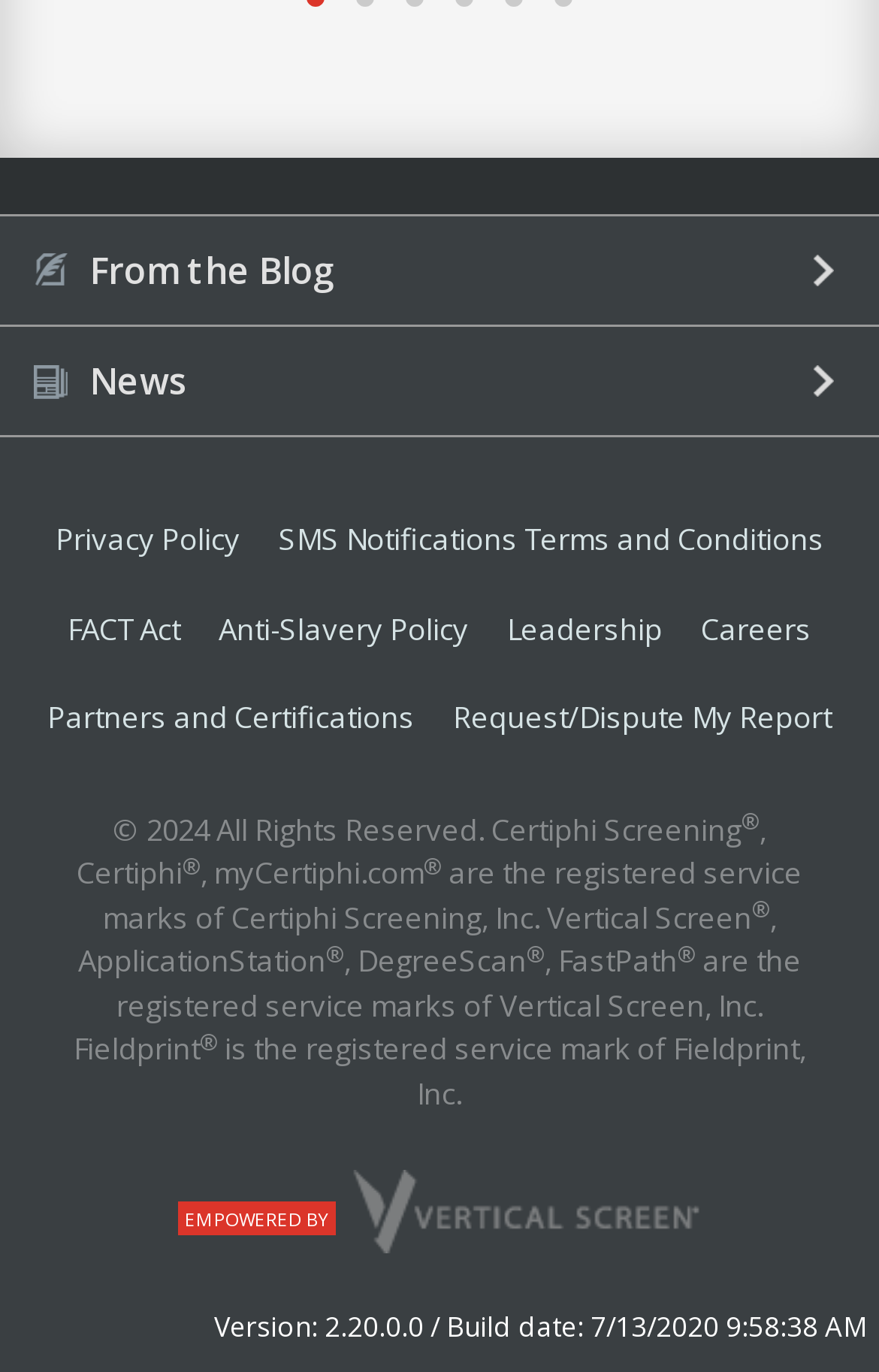Given the element description "Anti-Slavery Policy" in the screenshot, predict the bounding box coordinates of that UI element.

[0.231, 0.444, 0.551, 0.508]